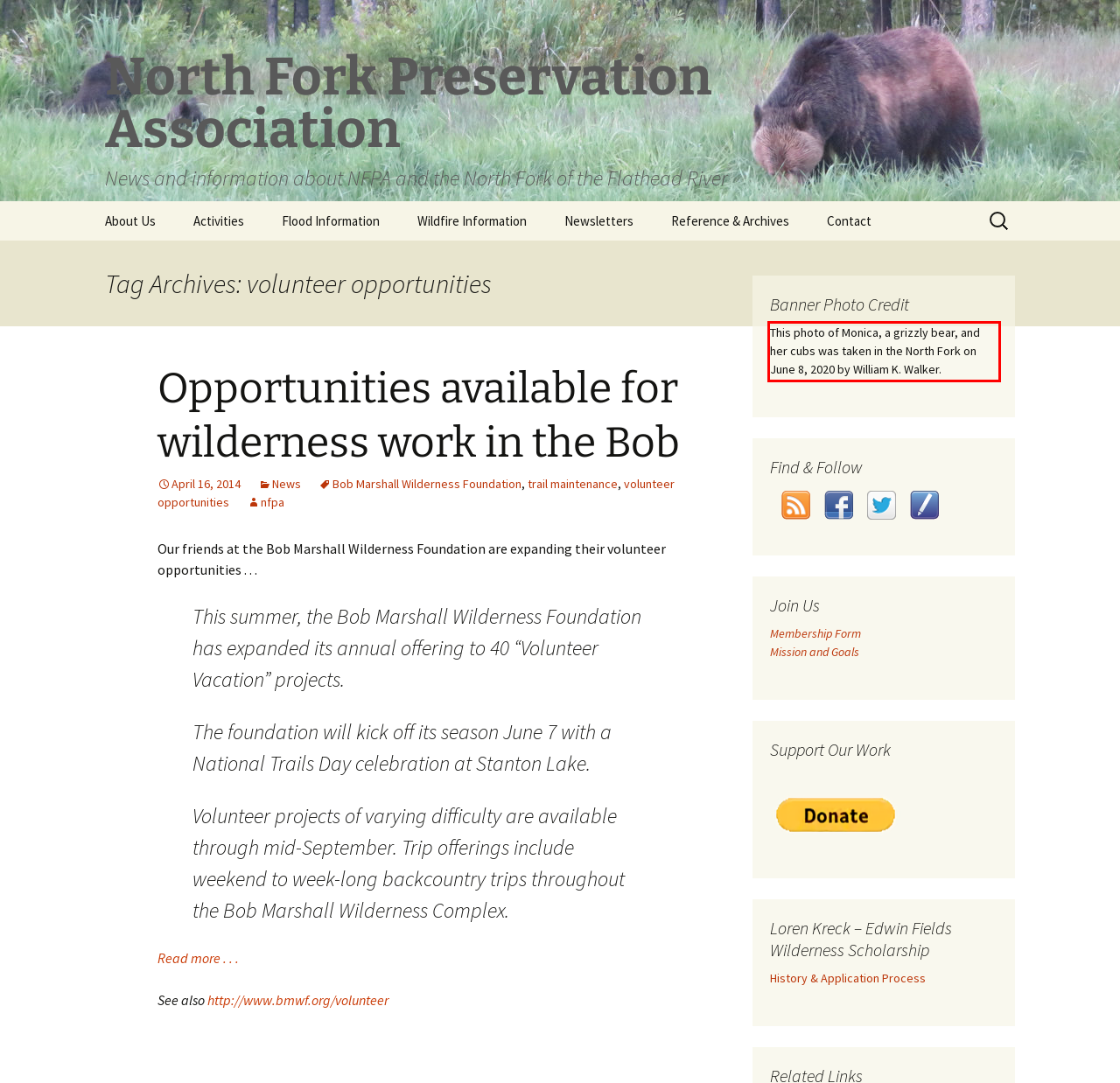Look at the screenshot of the webpage, locate the red rectangle bounding box, and generate the text content that it contains.

This photo of Monica, a grizzly bear, and her cubs was taken in the North Fork on June 8, 2020 by William K. Walker.